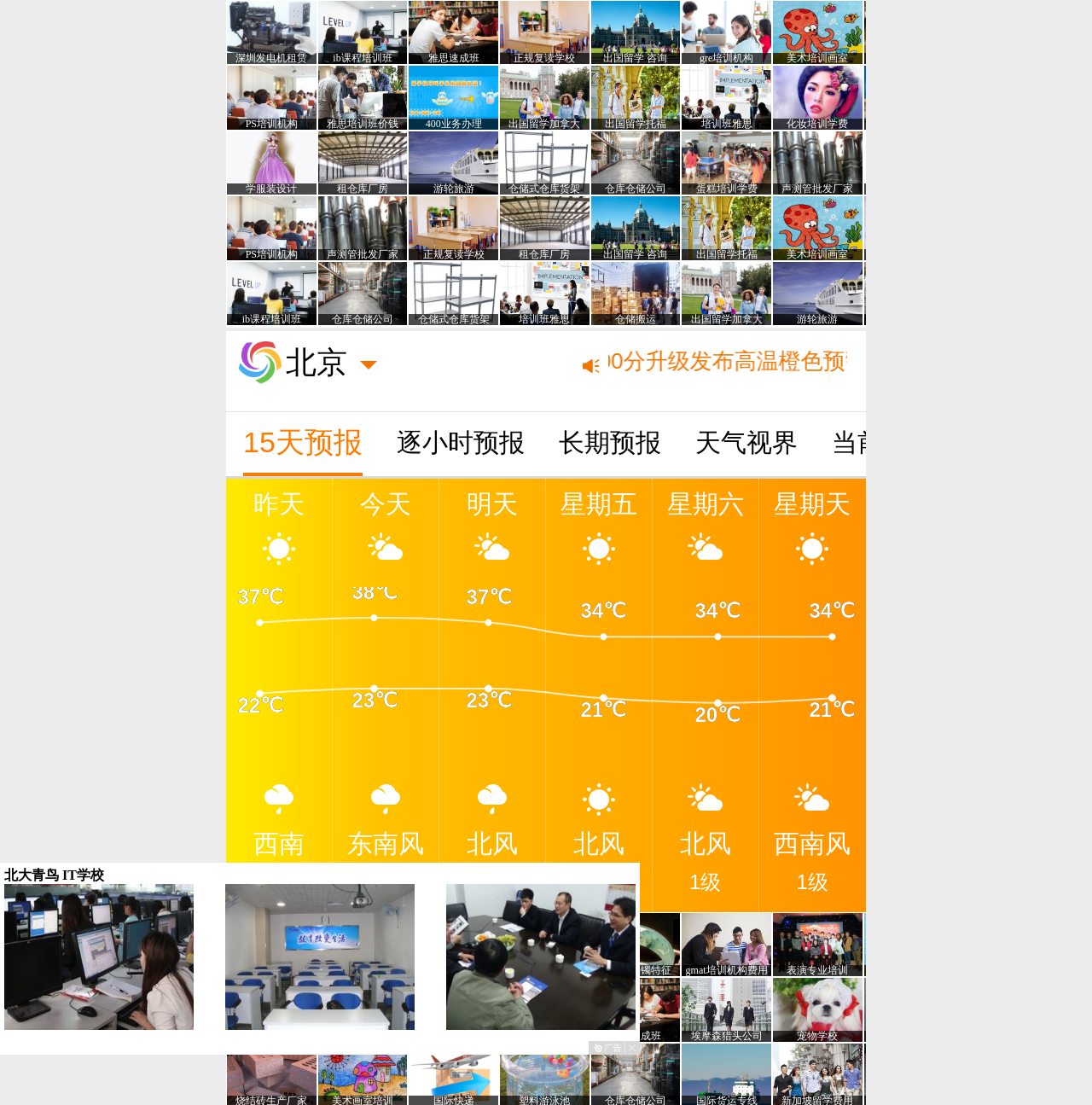Locate the bounding box coordinates of the clickable region to complete the following instruction: "View 'Johnny Depp Diagnosed with FOREIGN ACCENT SYNDROME!' article."

None